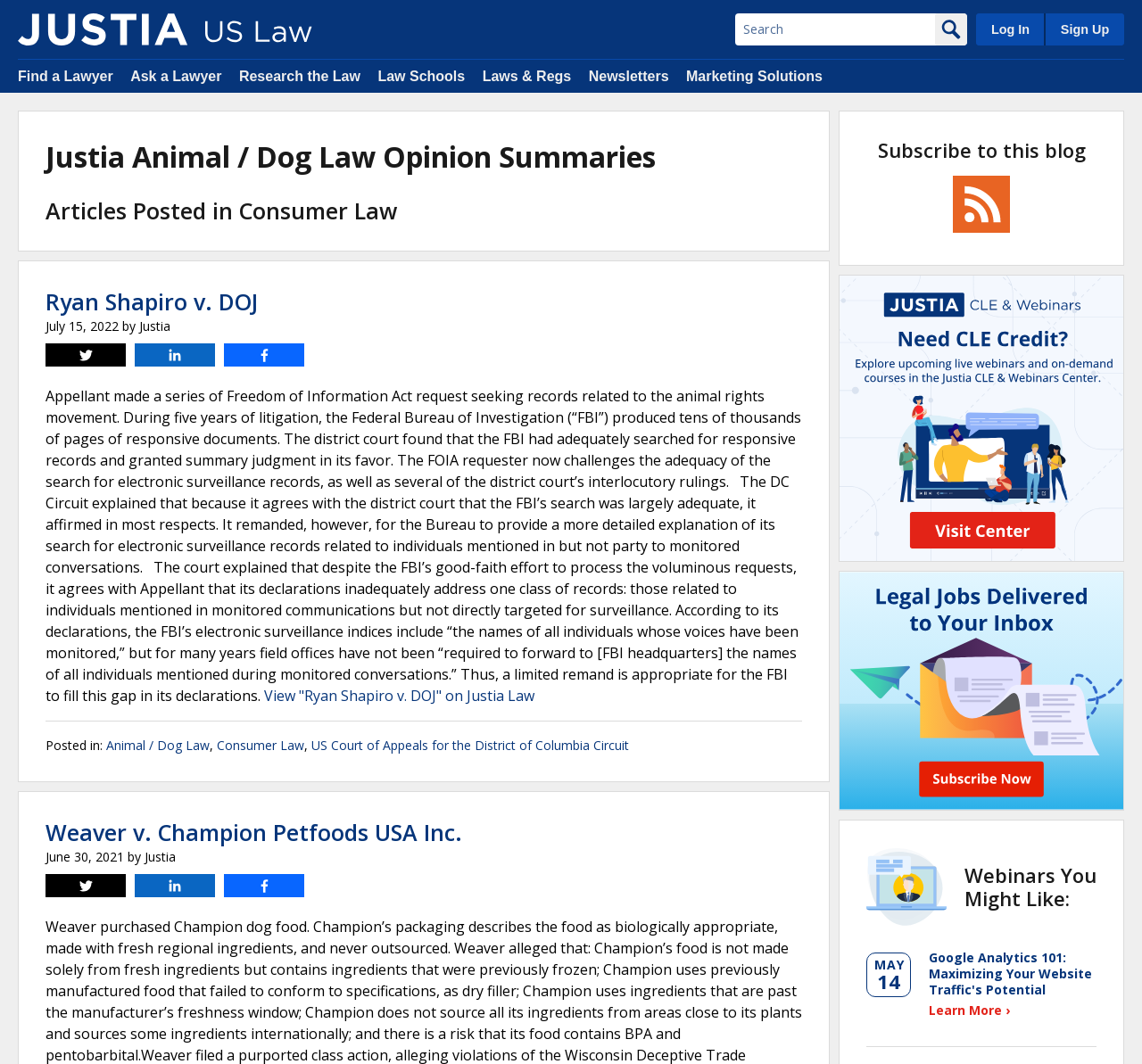Provide a comprehensive caption for the webpage.

This webpage is an archive of legal opinion summaries categorized under Consumer Law, specifically focusing on Animal/Dog Law. At the top, there is a logo of Justia, a legal information website, accompanied by a search bar and links to log in, sign up, and find a lawyer. Below this, there are several links to various legal resources, including research tools, law schools, and newsletters.

The main content of the page is divided into sections, each featuring a legal opinion summary. The first section is titled "Ryan Shapiro v. DOJ" and includes a brief description of the case, along with links to share the article on social media platforms like Twitter, LinkedIn, and Facebook. The summary is followed by a link to view the full article on Justia Law.

Below this section, there is a separator line, and then another section titled "Weaver v. Champion Petfoods USA Inc." with a similar format to the first section. This pattern continues, with each section featuring a different legal opinion summary.

On the right-hand side of the page, there are several complementary sections. One section allows users to subscribe to the blog, while another section promotes the Justia CLE & Webinars Center, offering live webinars and on-demand courses. There is also a section advertising legal jobs and a section featuring webinars that users might be interested in.

Overall, the webpage is a repository of legal opinion summaries, providing users with access to a wealth of information on Animal/Dog Law and Consumer Law.